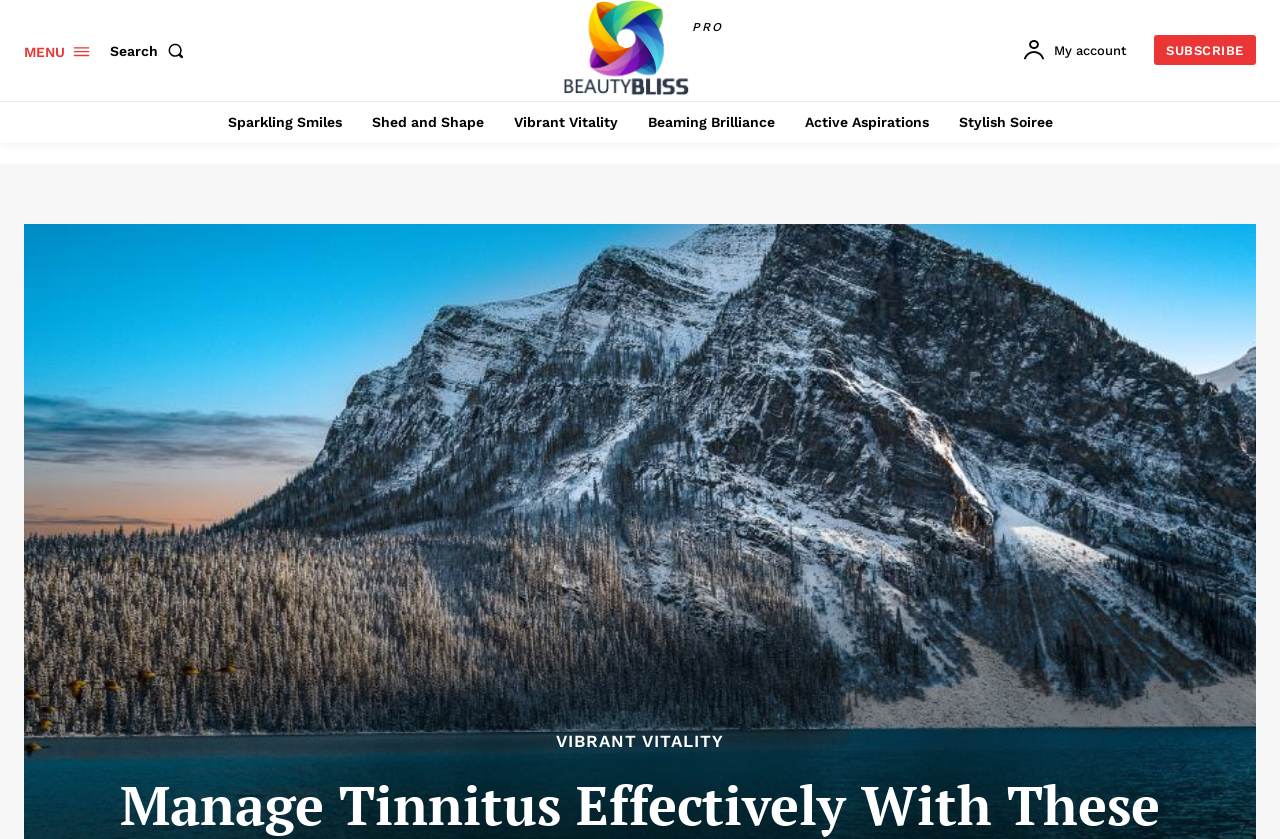Is there a search button on the webpage? Using the information from the screenshot, answer with a single word or phrase.

Yes